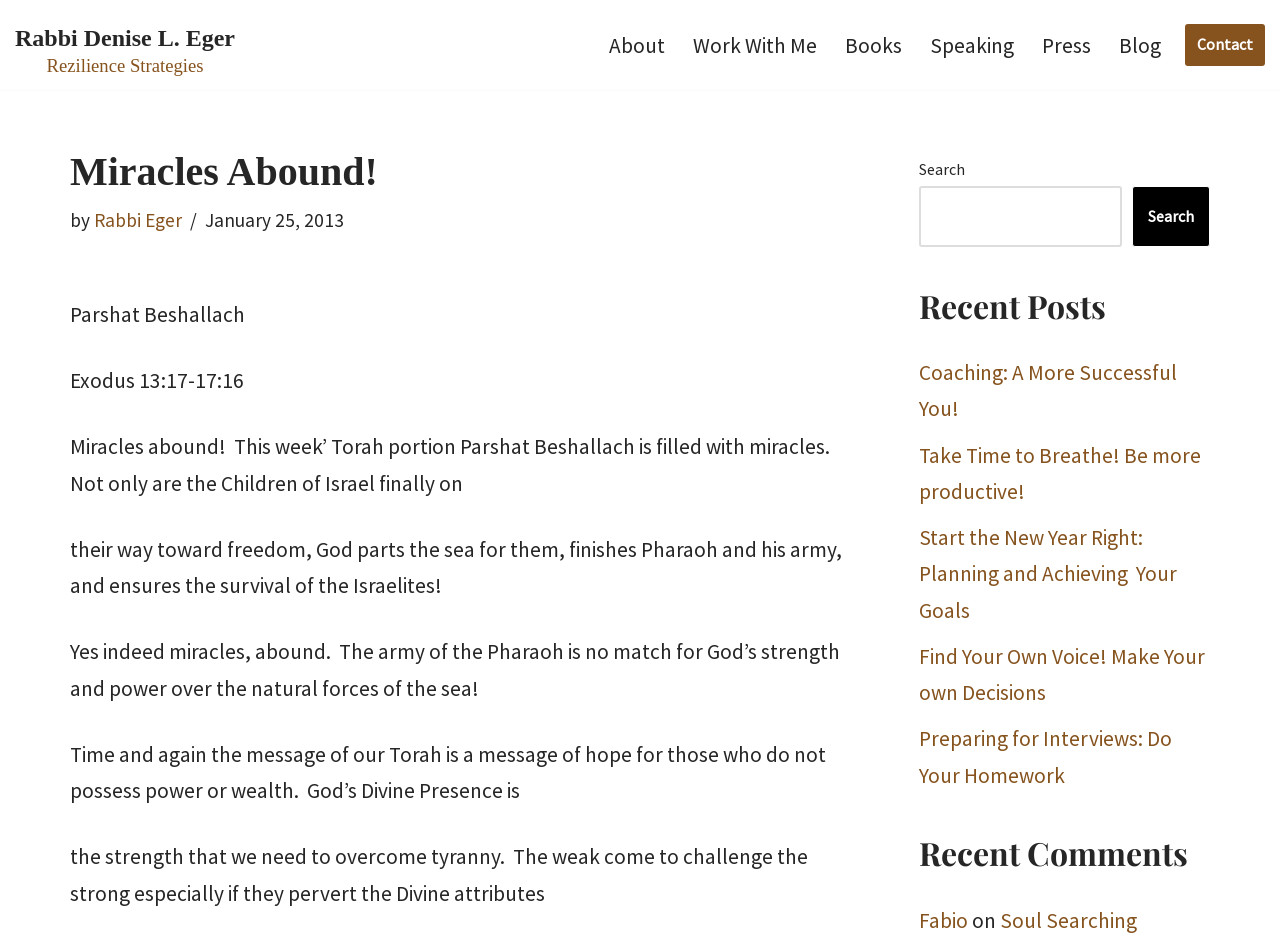Determine the bounding box coordinates of the region to click in order to accomplish the following instruction: "Read the blog post 'Coaching: A More Successful You!'". Provide the coordinates as four float numbers between 0 and 1, specifically [left, top, right, bottom].

[0.718, 0.382, 0.92, 0.449]